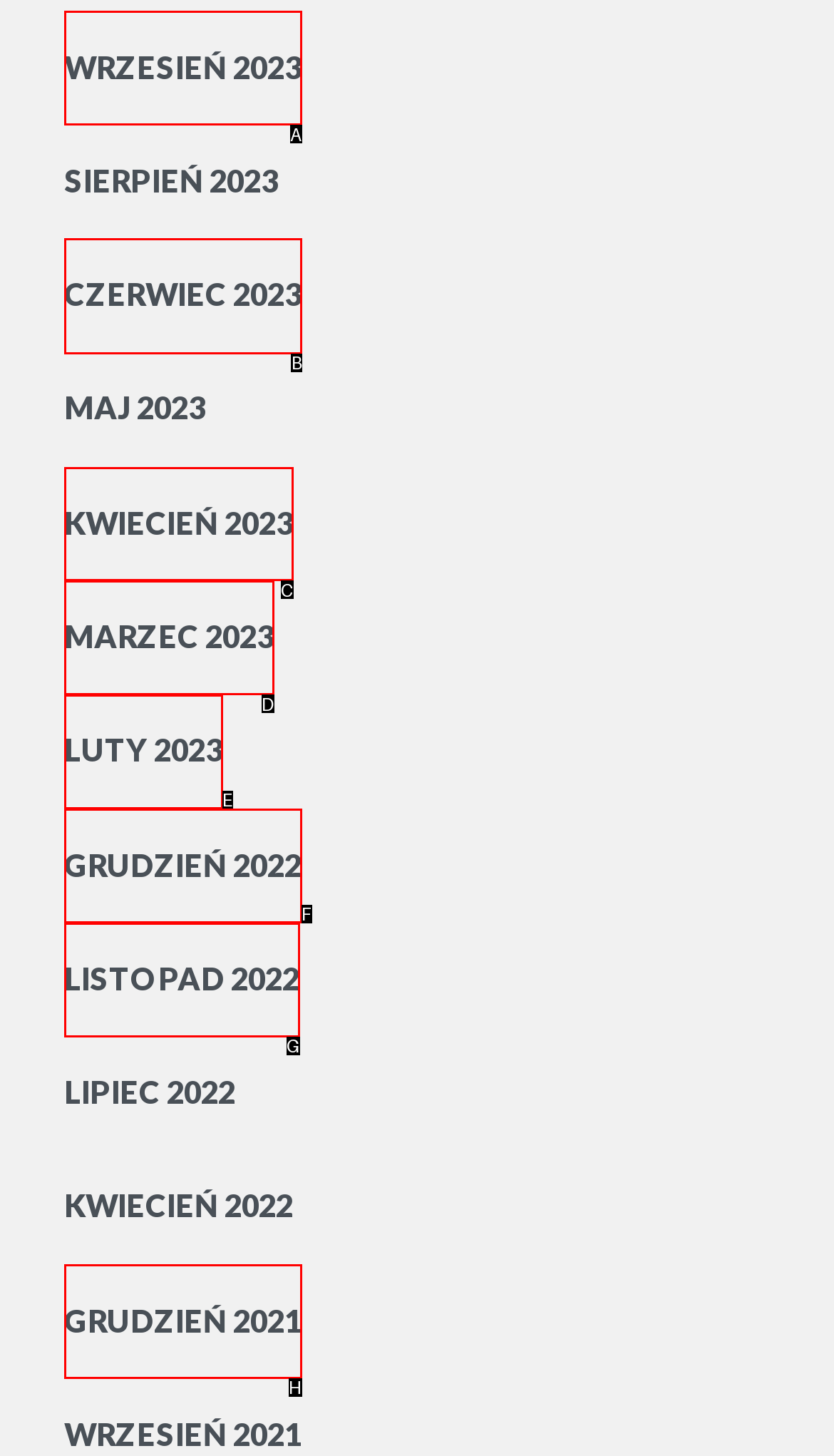Tell me which letter corresponds to the UI element that will allow you to Check CZERWIEC 2023. Answer with the letter directly.

B